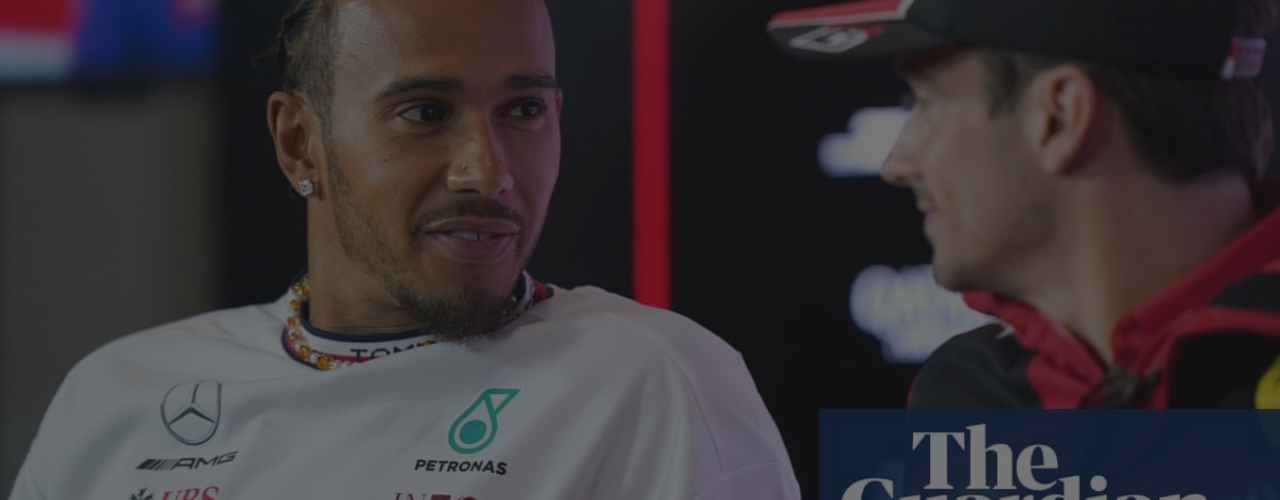What is the backdrop of the image? Analyze the screenshot and reply with just one word or a short phrase.

Racing-themed elements